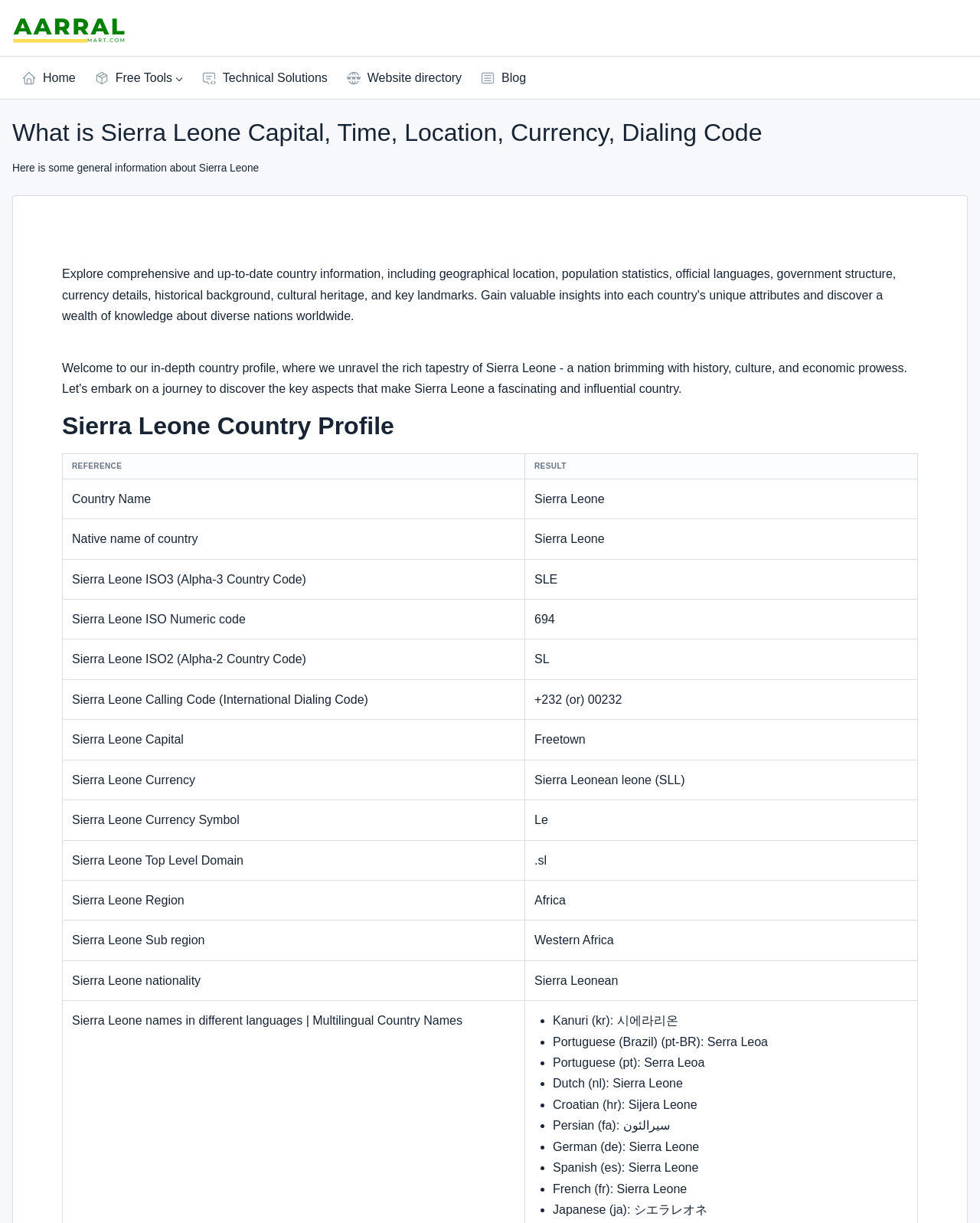What is the currency of Sierra Leone?
Please use the visual content to give a single word or phrase answer.

Sierra Leonean leone (SLL)